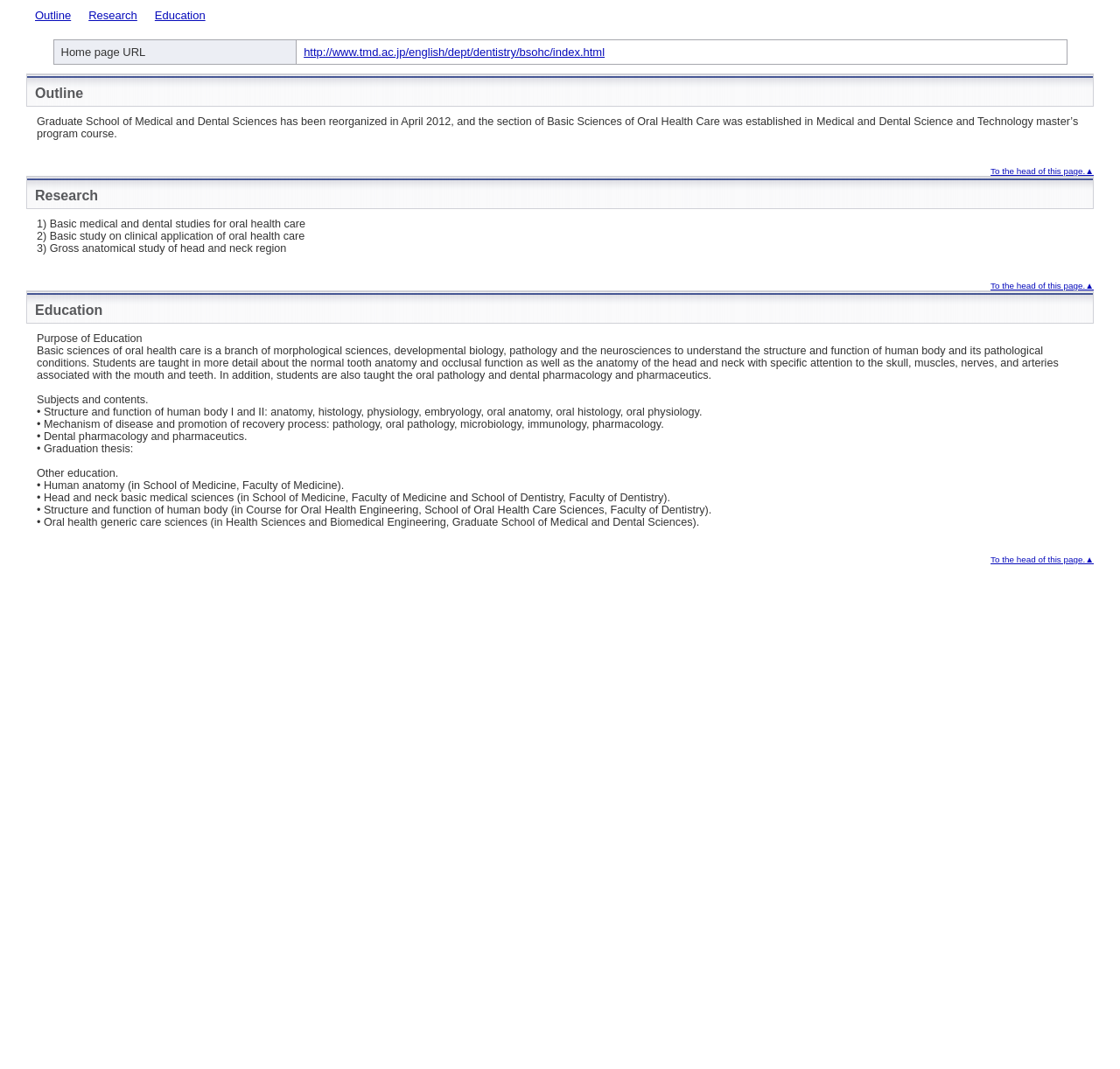What is the URL of the homepage?
Please give a detailed and elaborate answer to the question.

In the table below the layout table, I found a grid cell containing the homepage URL, which is http://www.tmd.ac.jp/english/dept/dentistry/bsohc/index.html.